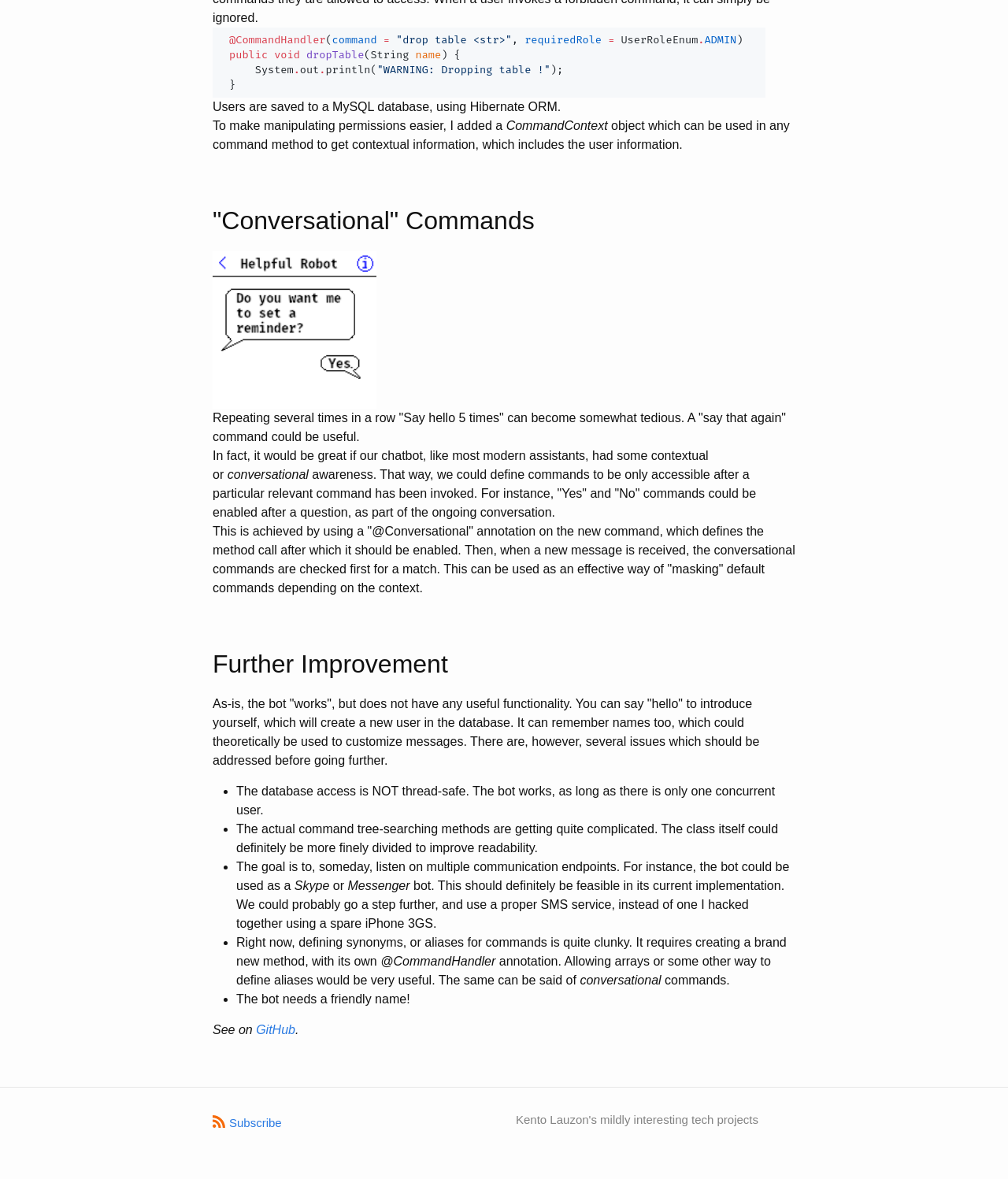Please answer the following question using a single word or phrase: 
What is the purpose of the CommandContext object?

Get contextual information